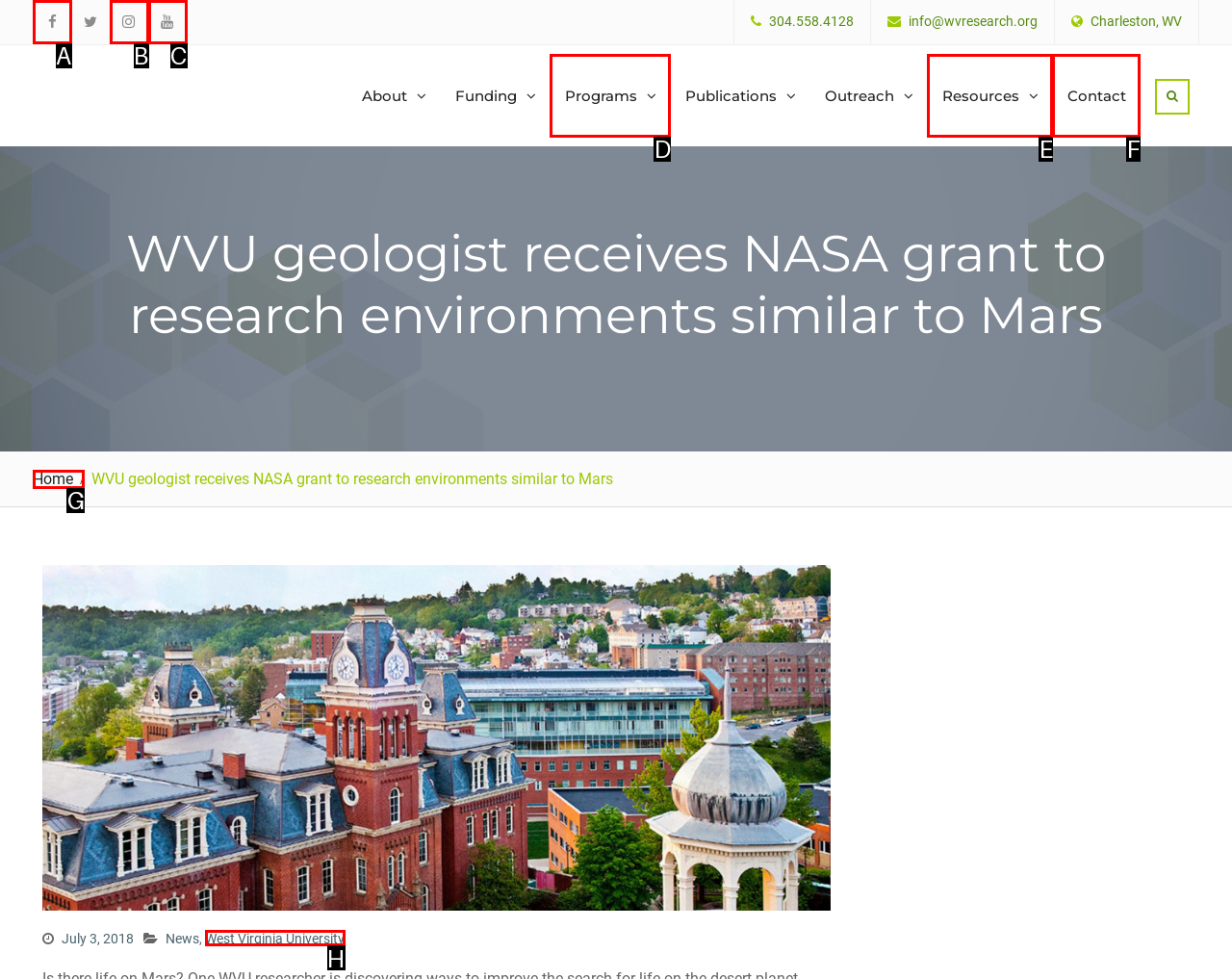Which HTML element among the options matches this description: West Virginia University? Answer with the letter representing your choice.

H